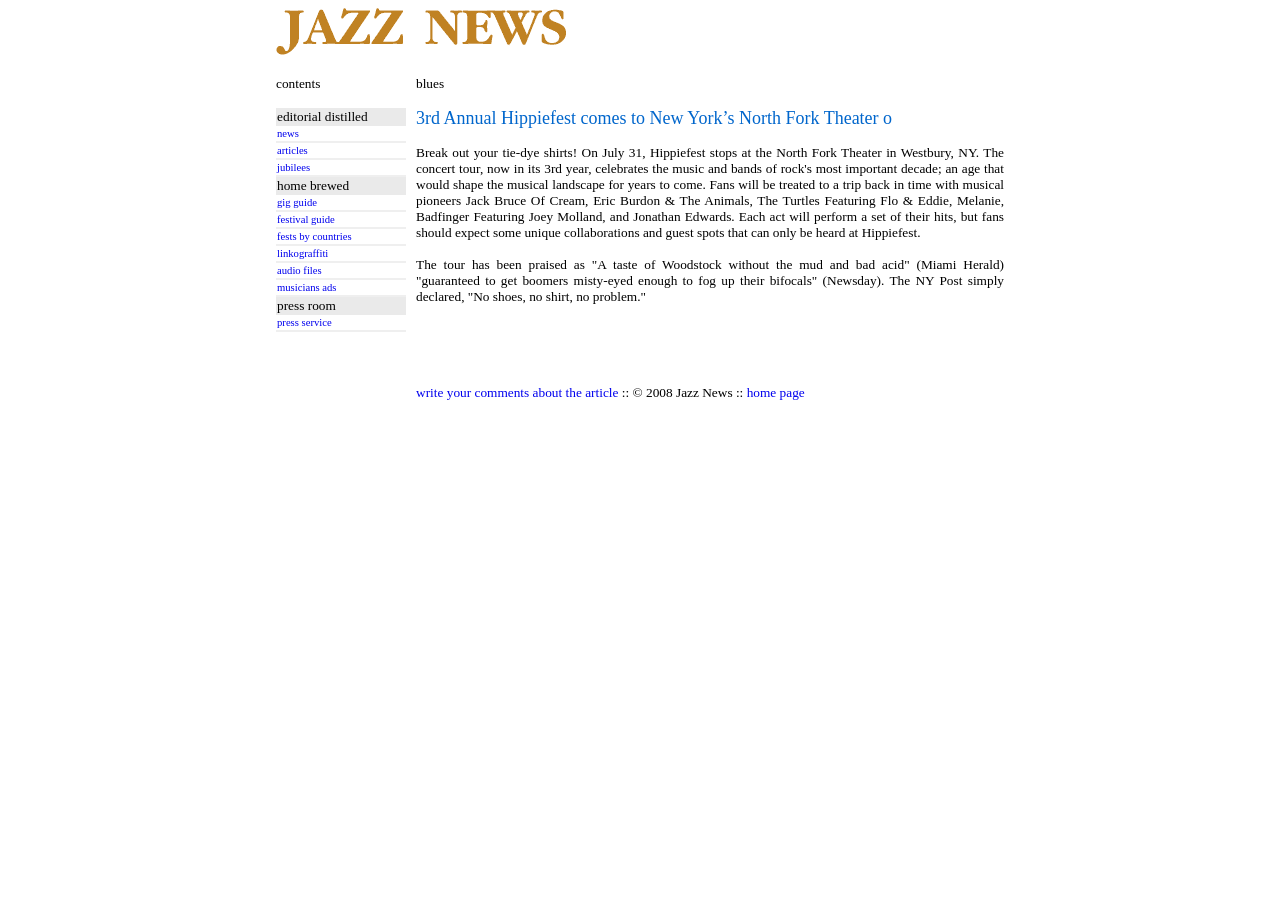Please find the bounding box coordinates of the element that must be clicked to perform the given instruction: "Contact Us". The coordinates should be four float numbers from 0 to 1, i.e., [left, top, right, bottom].

None